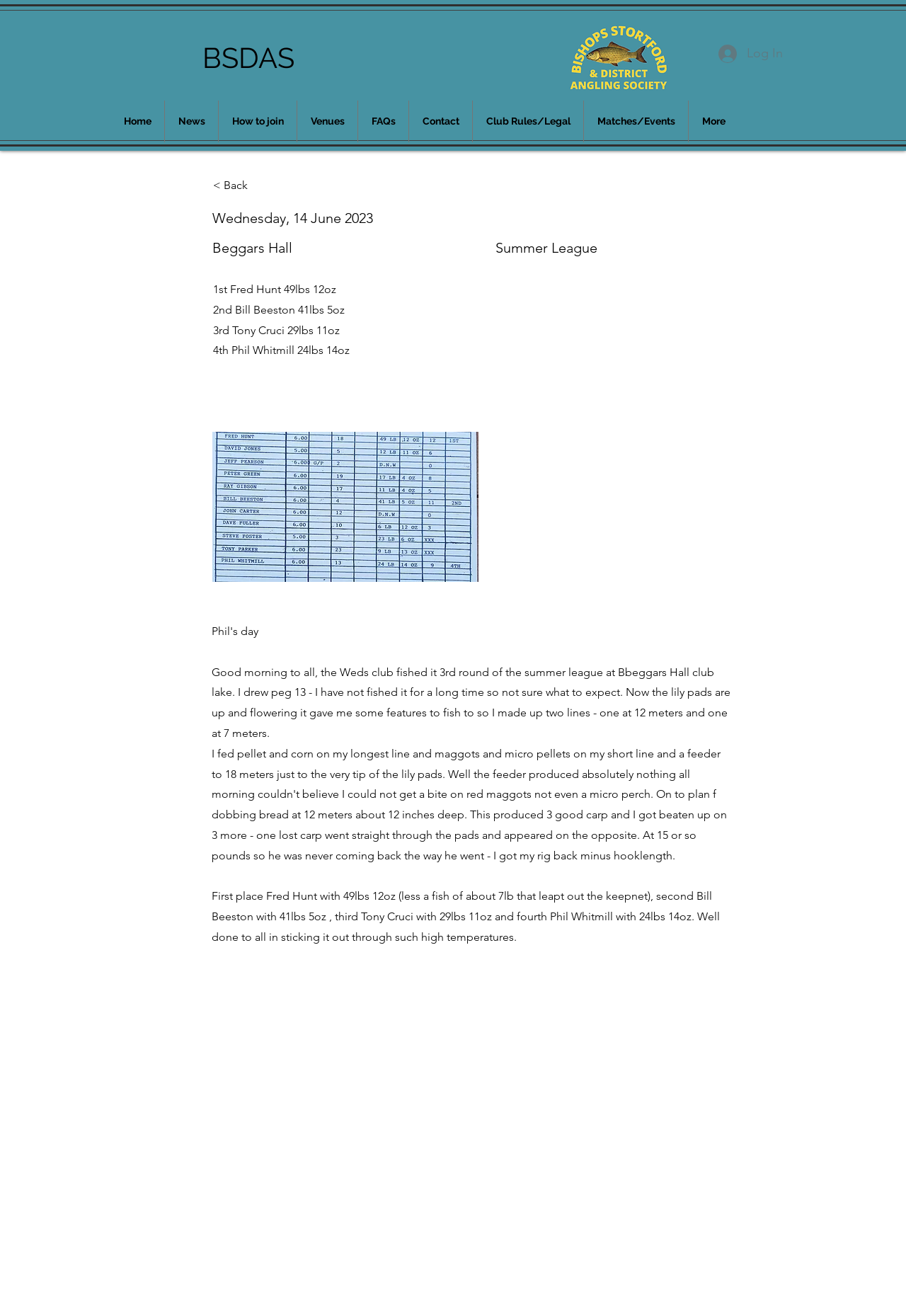Please identify the bounding box coordinates of where to click in order to follow the instruction: "Click on the 'Urban Ecology—As science, culture and power :: PhD course starts on Monday 10-14 June, 2013' link".

None